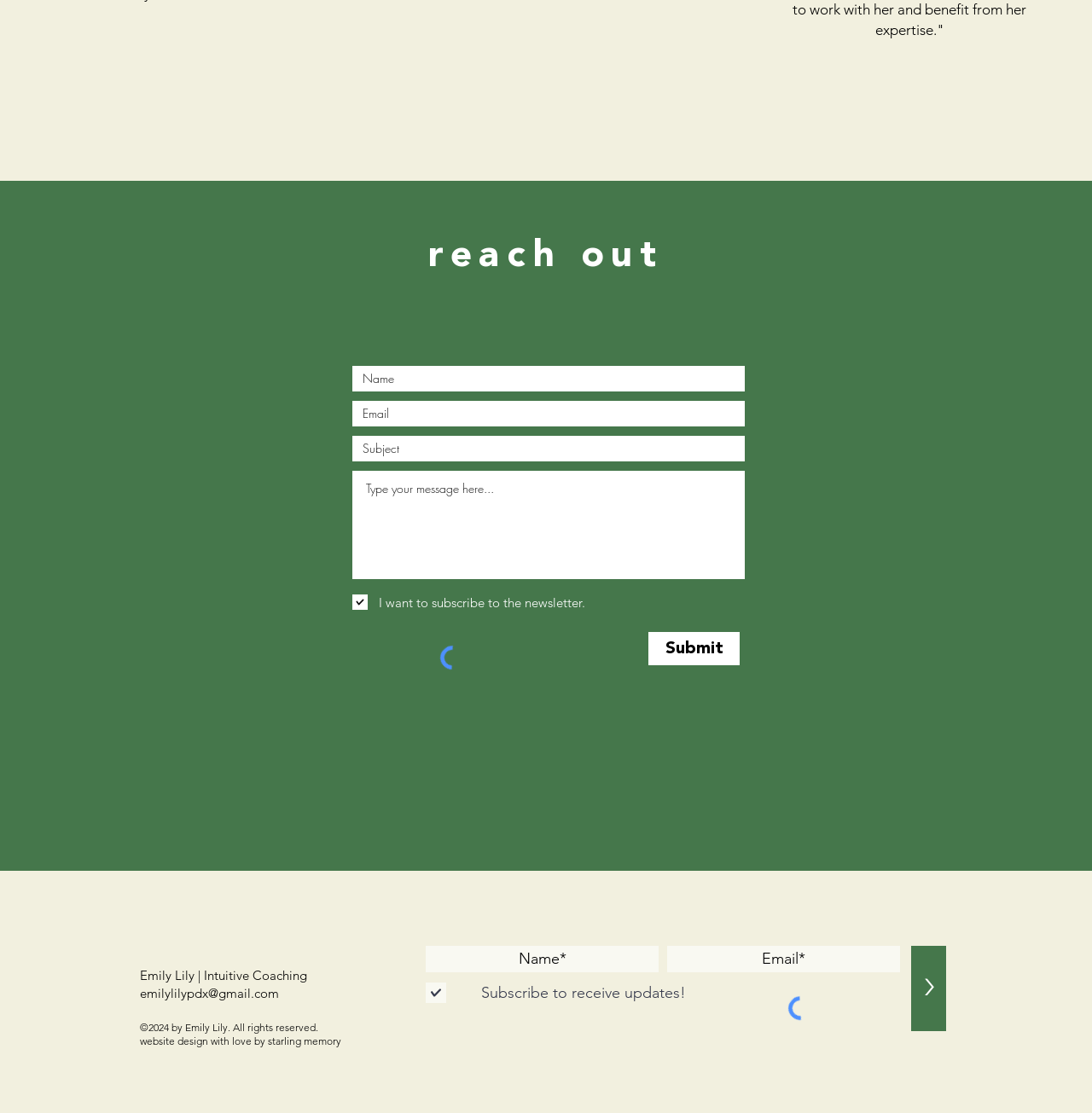Identify the bounding box for the UI element specified in this description: "aria-label="Name" name="name" placeholder="Name"". The coordinates must be four float numbers between 0 and 1, formatted as [left, top, right, bottom].

[0.323, 0.329, 0.682, 0.352]